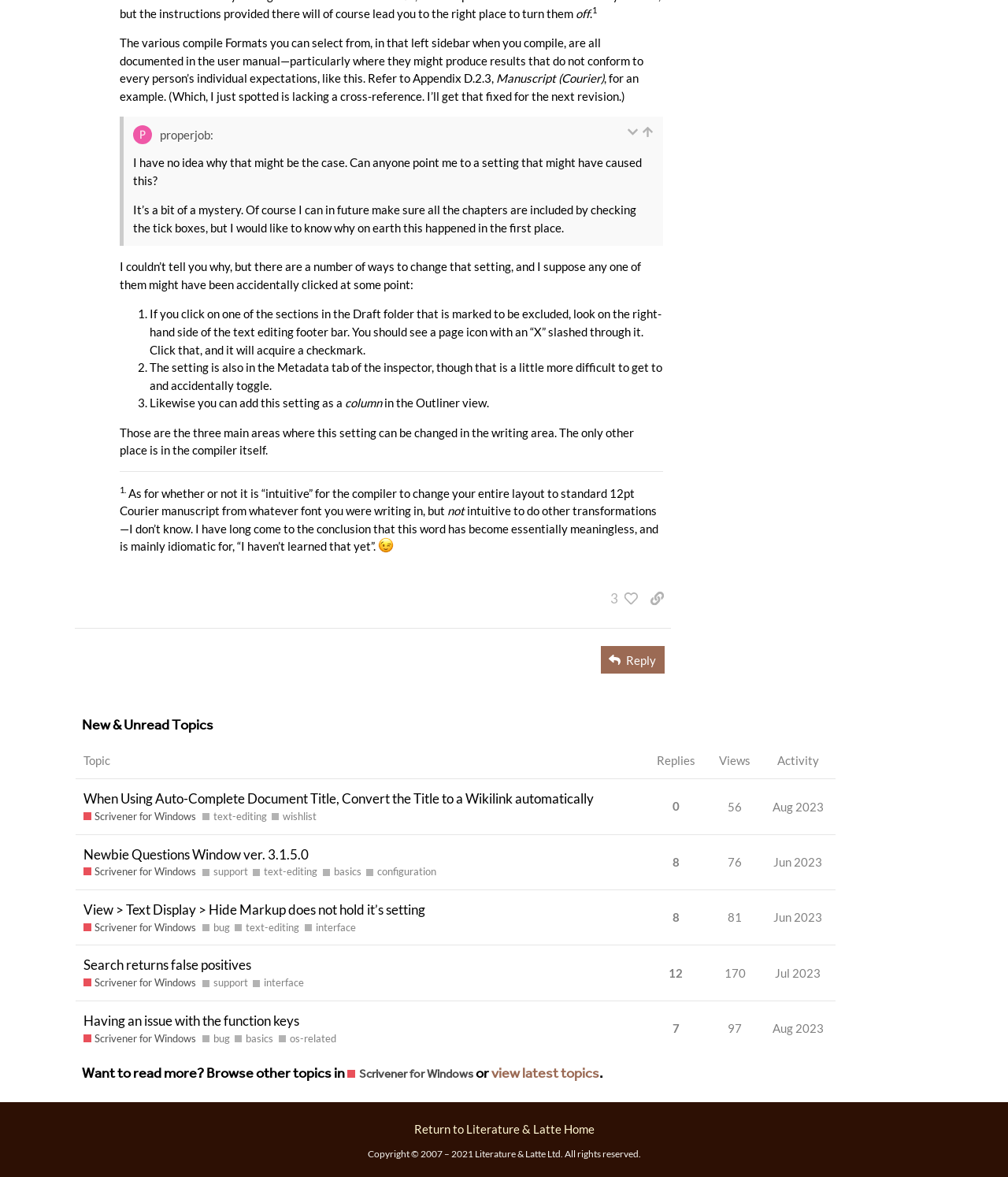Using the information in the image, could you please answer the following question in detail:
What is the category of the third post?

I looked at the table with the topic list and found the third row. In the third row, there is a link element with the text 'Scrivener for Windows', which is the category of the third post.